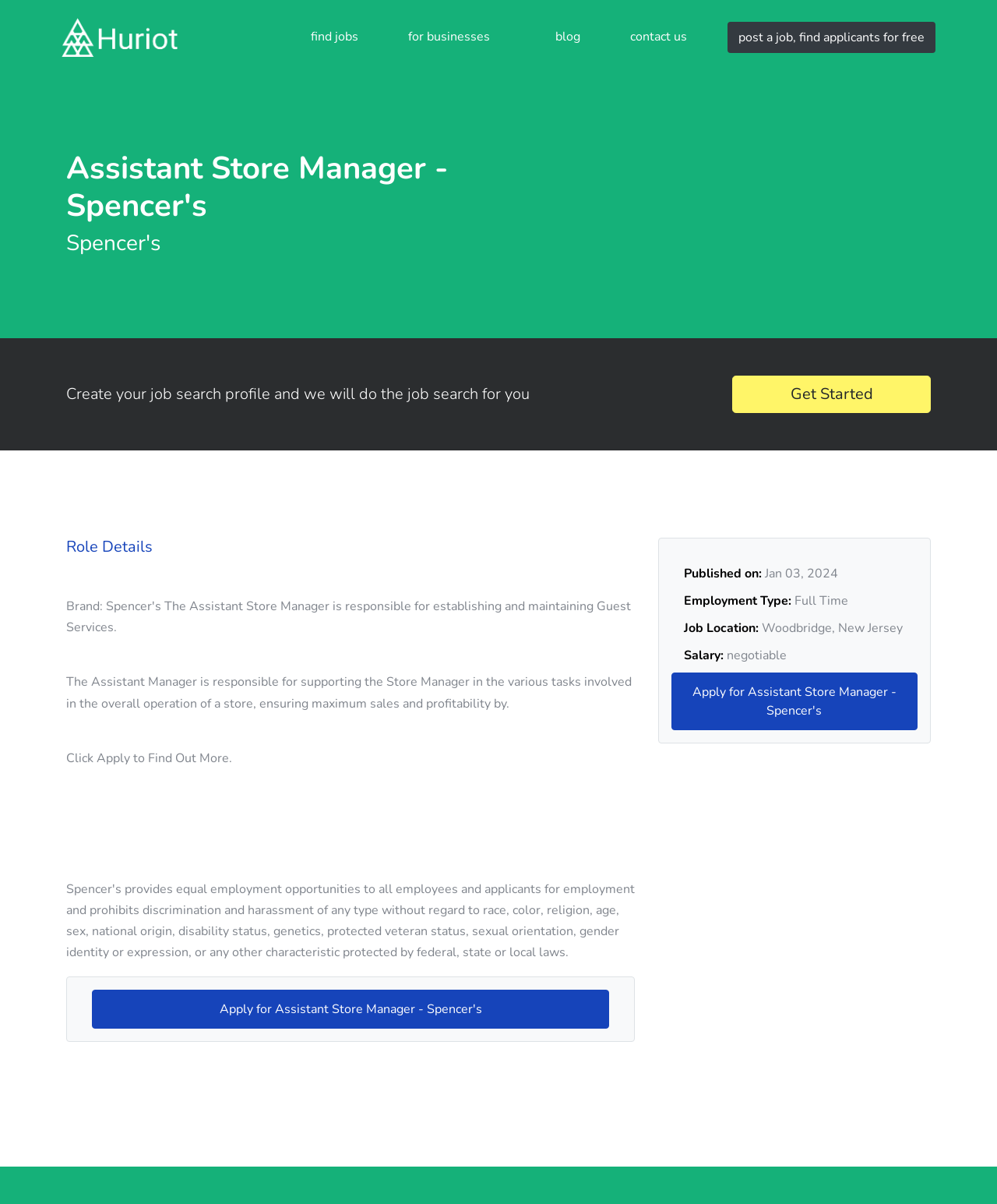Can you show the bounding box coordinates of the region to click on to complete the task described in the instruction: "Click on the 'post a job, find applicants for free' link"?

[0.73, 0.018, 0.938, 0.044]